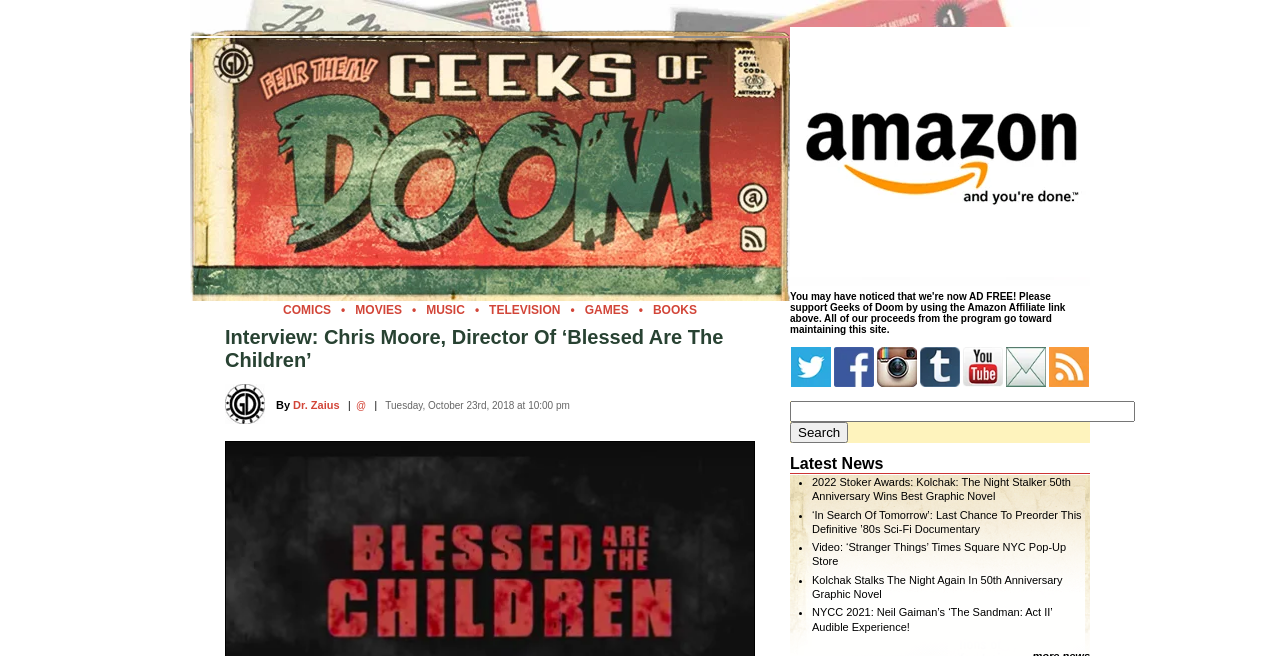Who is the author of the article?
Refer to the image and give a detailed answer to the query.

The webpage has an article with the author's name listed as 'By Dr. Zaius', so the author of the article is Dr. Zaius.